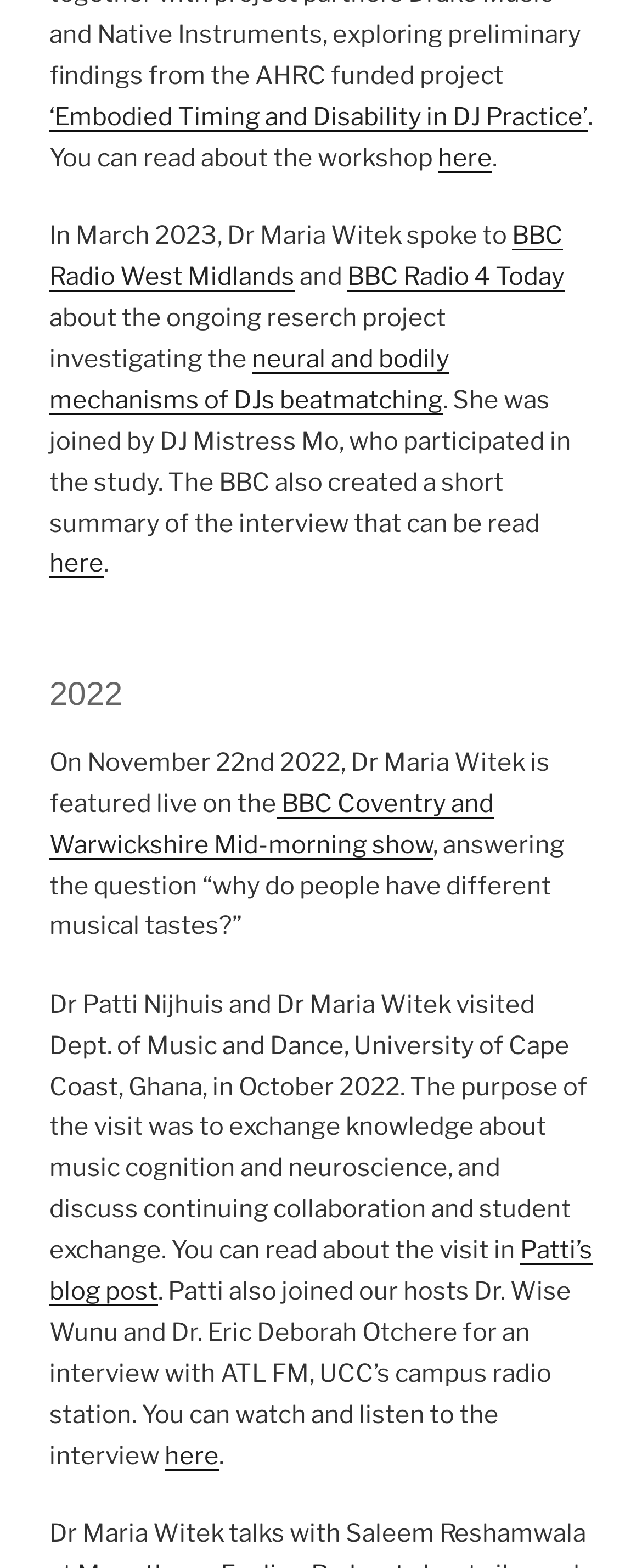Locate the bounding box coordinates of the element that should be clicked to execute the following instruction: "Go to University of Pennsylvania Libraries homepage".

None